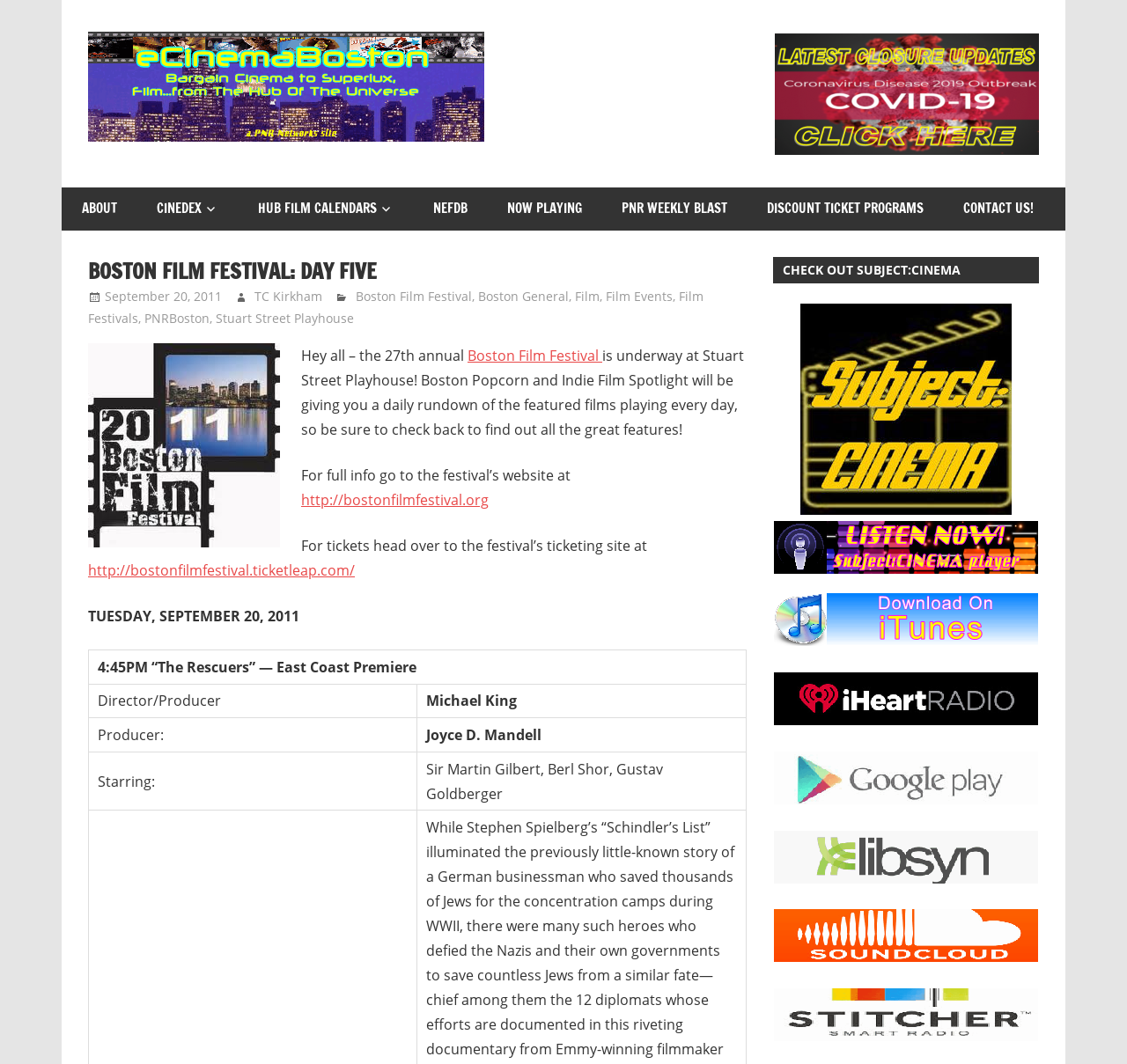Please answer the following query using a single word or phrase: 
What is the website of the film festival?

http://bostonfilmfestival.org